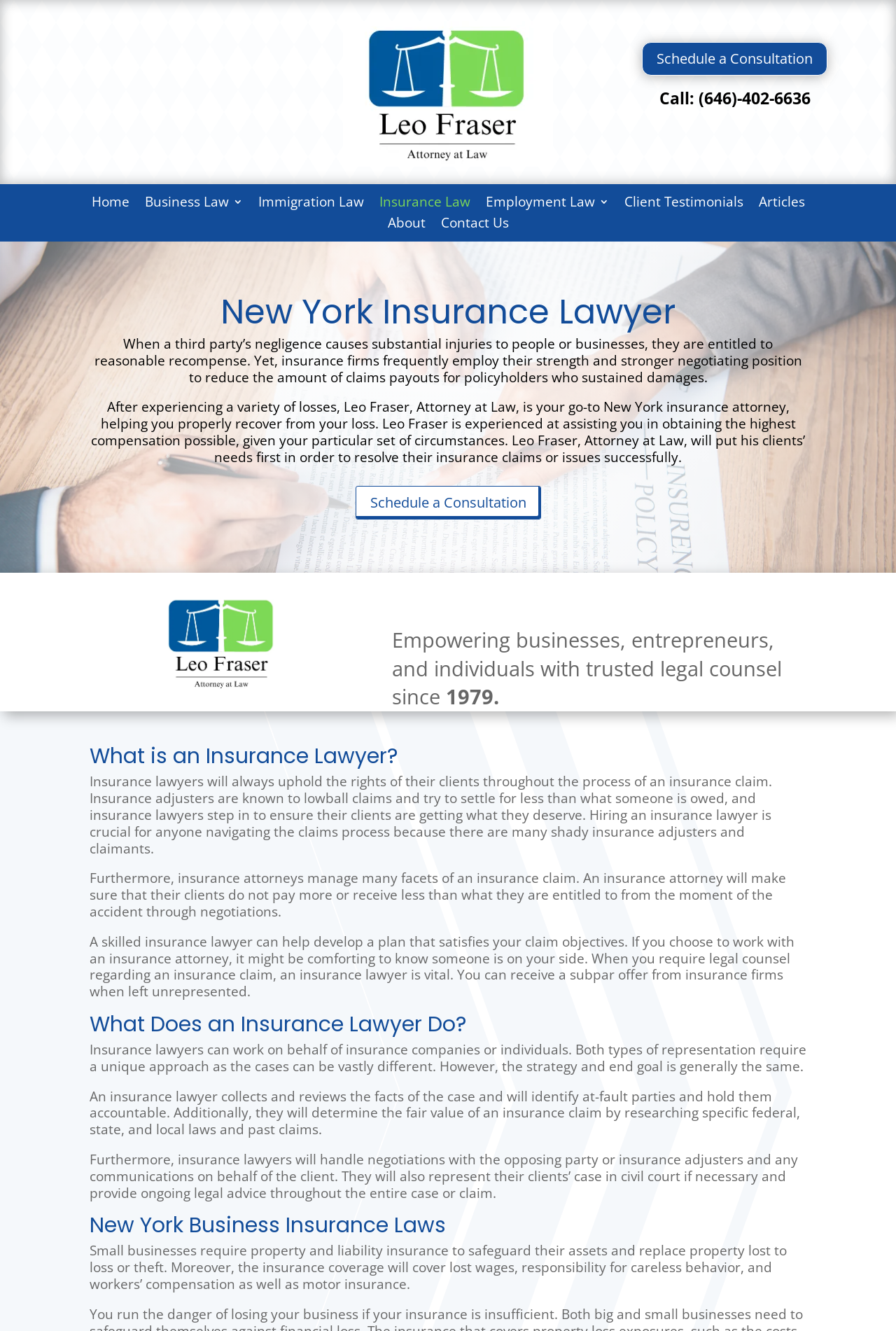Determine the coordinates of the bounding box for the clickable area needed to execute this instruction: "Navigate to the Home page".

[0.102, 0.148, 0.144, 0.159]